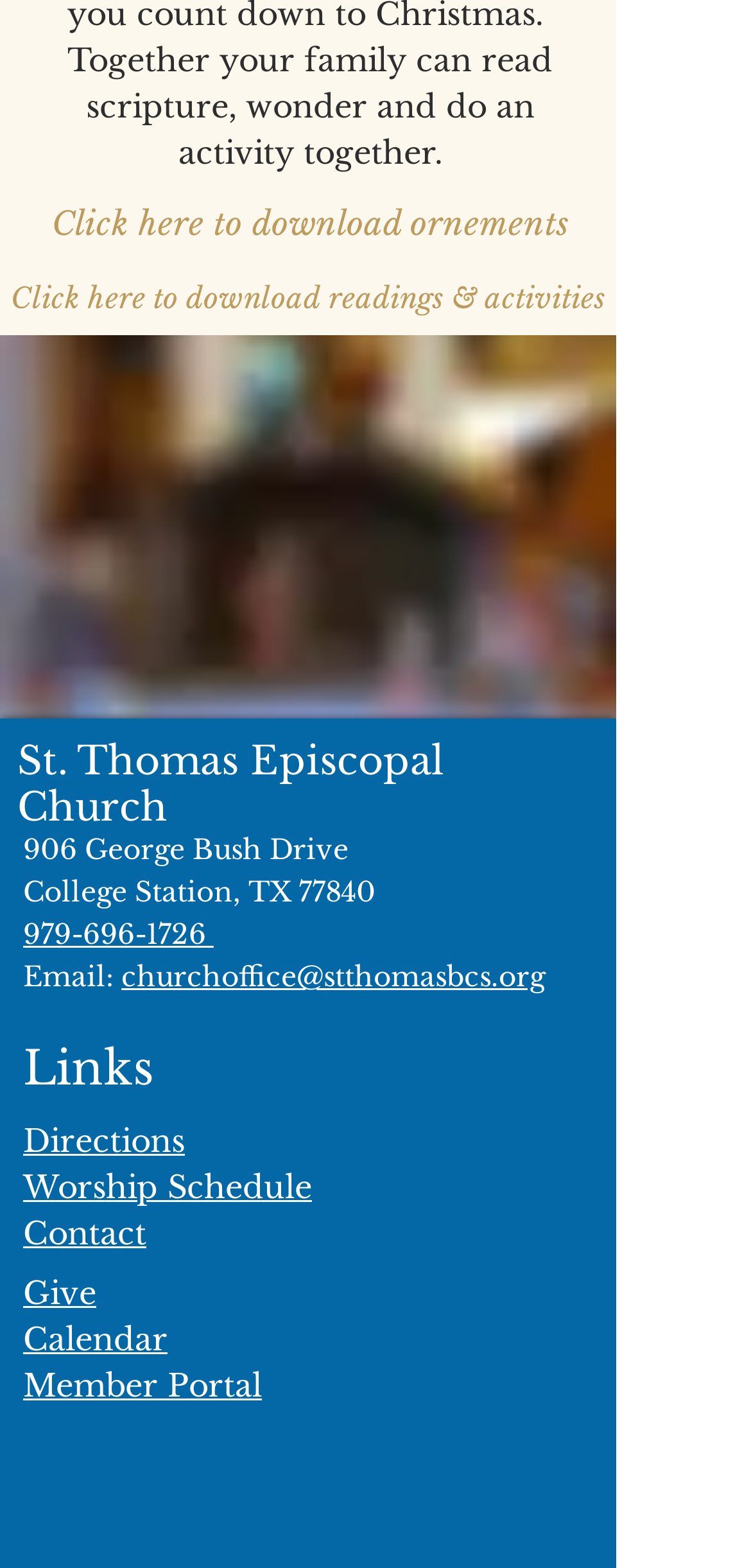Please provide a one-word or phrase answer to the question: 
How many social media links are available?

3